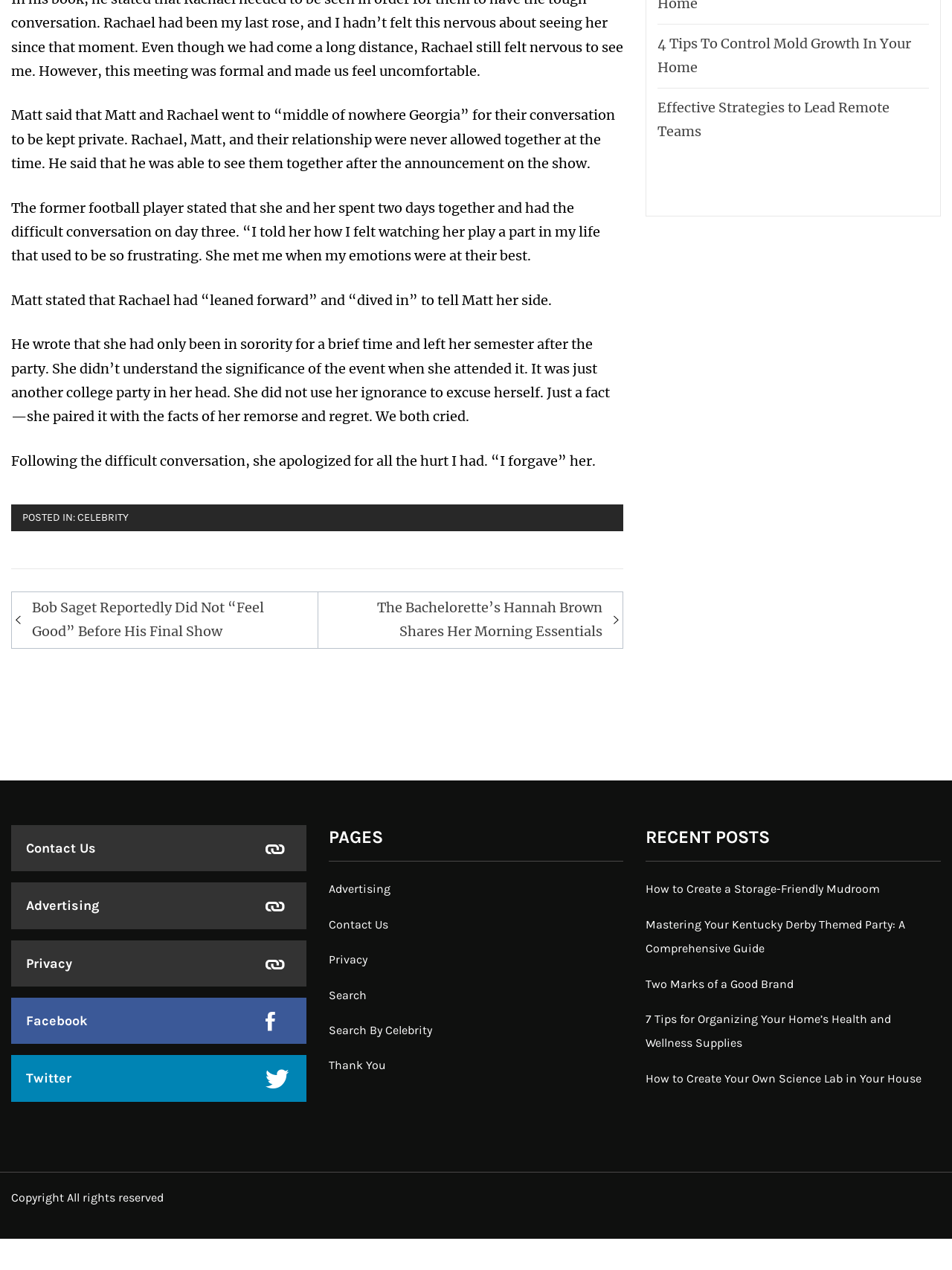Locate the bounding box of the UI element based on this description: "Search By Celebrity". Provide four float numbers between 0 and 1 as [left, top, right, bottom].

[0.341, 0.803, 0.454, 0.82]